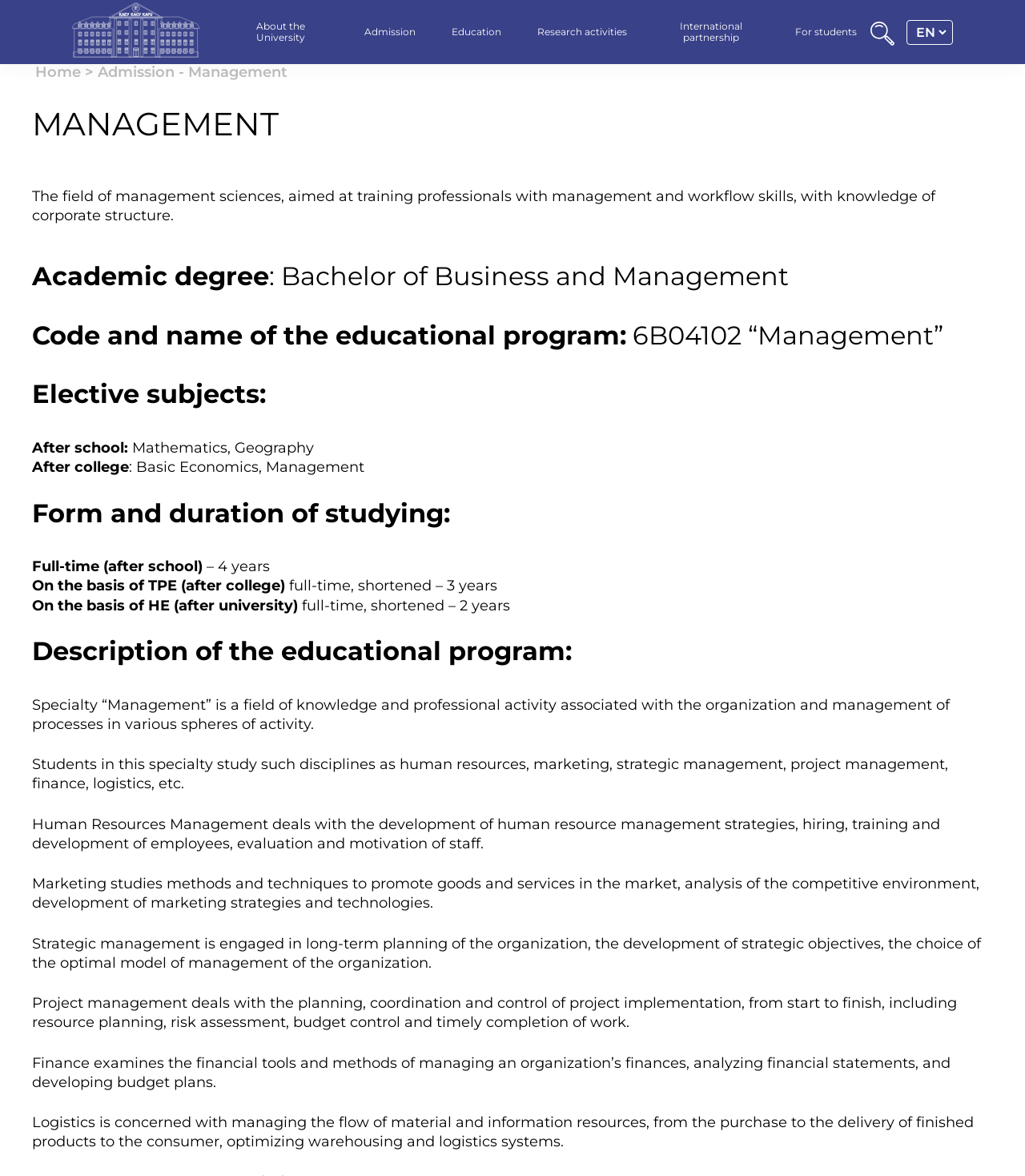Explain the features and main sections of the webpage comprehensively.

The webpage is about the Kazakh-American Free University, specifically the management sciences department. At the top, there is a link to the university's main page, followed by a series of links to various sections, including "About the University", "Admission", "Education", "Research activities", and "International partnership".

Below these links, there is a list of links related to the university's structure and governance, including "Strategy", "Ratings and accreditations", "Academic Council", and "Board of Trustees". These links are marked with bullet points, indicated by the "■" symbol.

To the right of these links, there is a column of links related to admission, including "Undergraduate", "Master's degree", "Doctor PhD", and "All specialties". These links are also marked with bullet points.

Further down the page, there are links to various departments within the university, including the School of Business, Law and Education, the School of Accelerated Educational Programs, and the Pedagogics and Psychology department. These links are also marked with bullet points.

The page also features links to research activities, including scientific publications, students' research, and scientific projects. Additionally, there are links to international partnerships, including partners, international programs, and double diploma education.

At the bottom of the page, there is a link to a section for students, which may contain information and resources relevant to current students. Overall, the webpage provides a comprehensive overview of the university's management sciences department, its structure, and its various programs and activities.